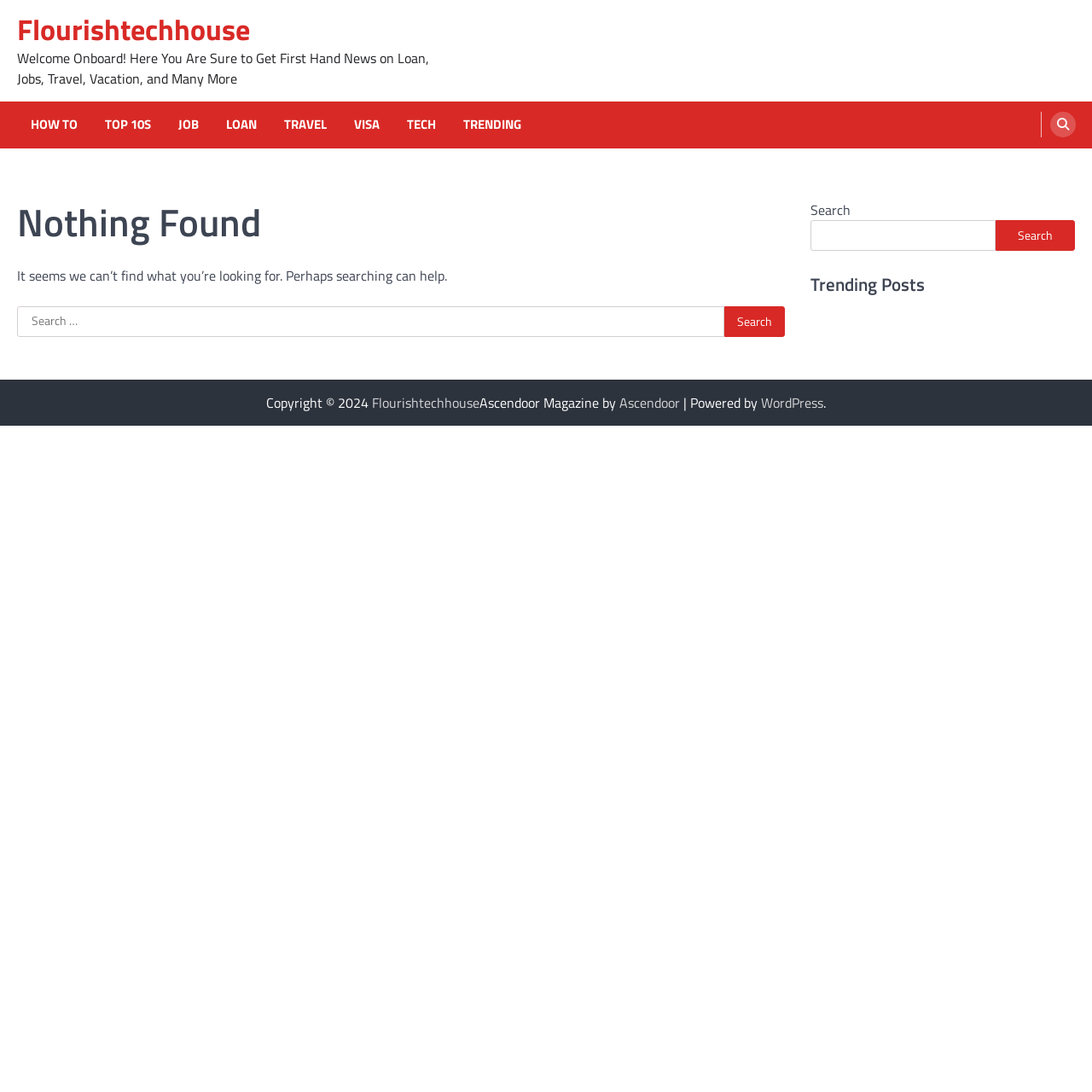Please respond to the question with a concise word or phrase:
What is the category of posts listed in the right sidebar?

Trending Posts